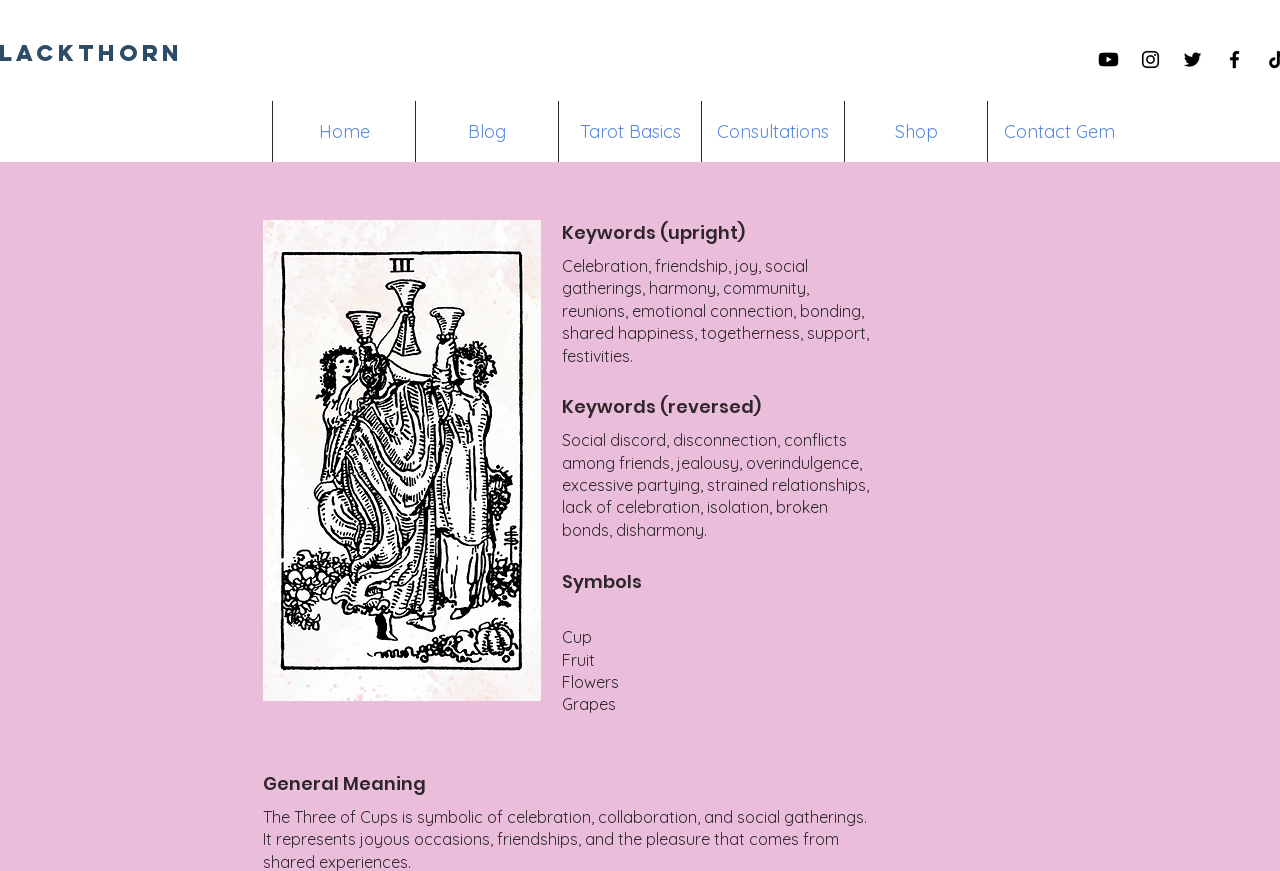Using the provided element description: "Contact Gem", determine the bounding box coordinates of the corresponding UI element in the screenshot.

[0.771, 0.116, 0.883, 0.186]